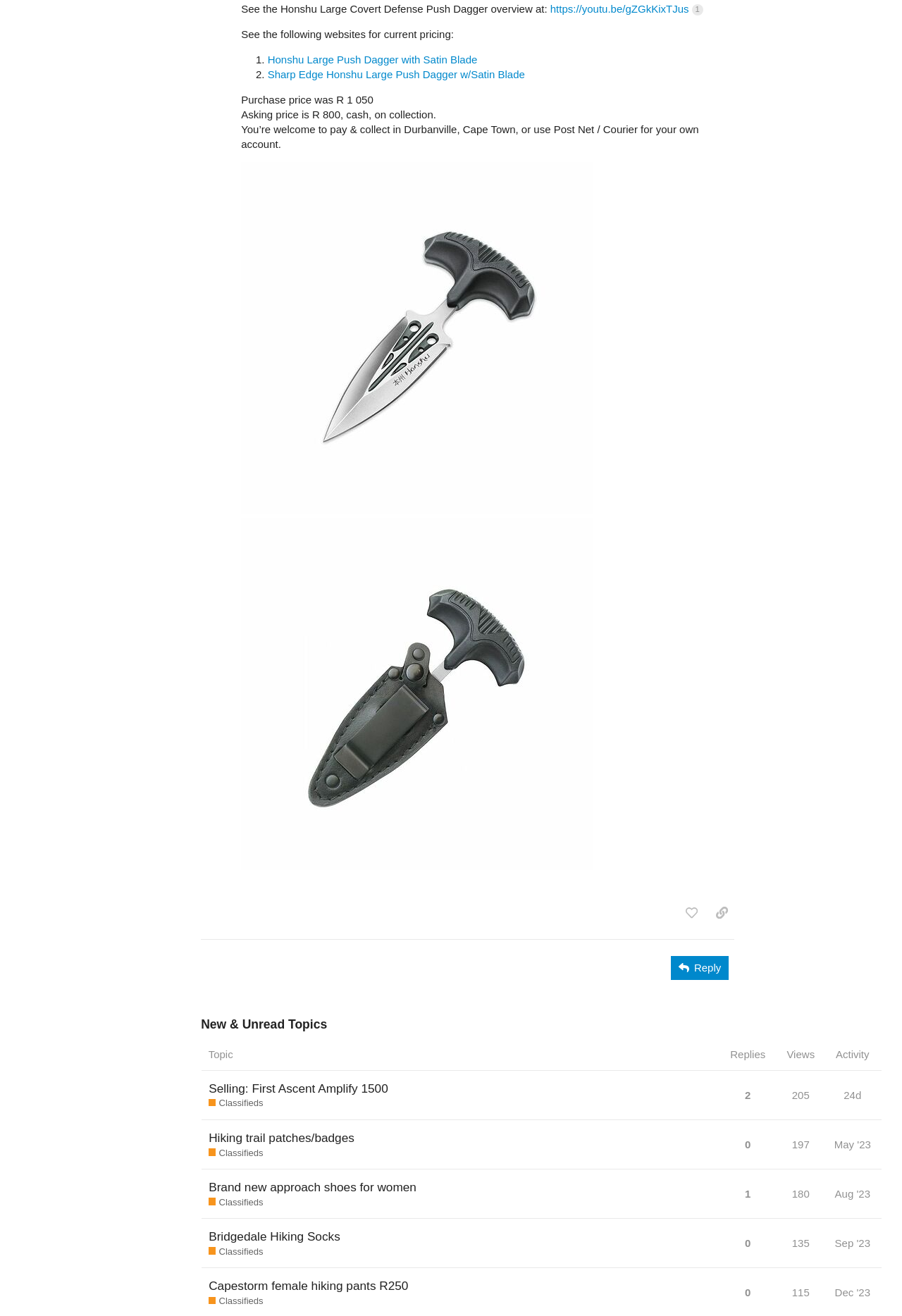Identify the bounding box coordinates of the region that should be clicked to execute the following instruction: "Click the 'copy a link to this post to clipboard' button".

[0.786, 0.685, 0.815, 0.703]